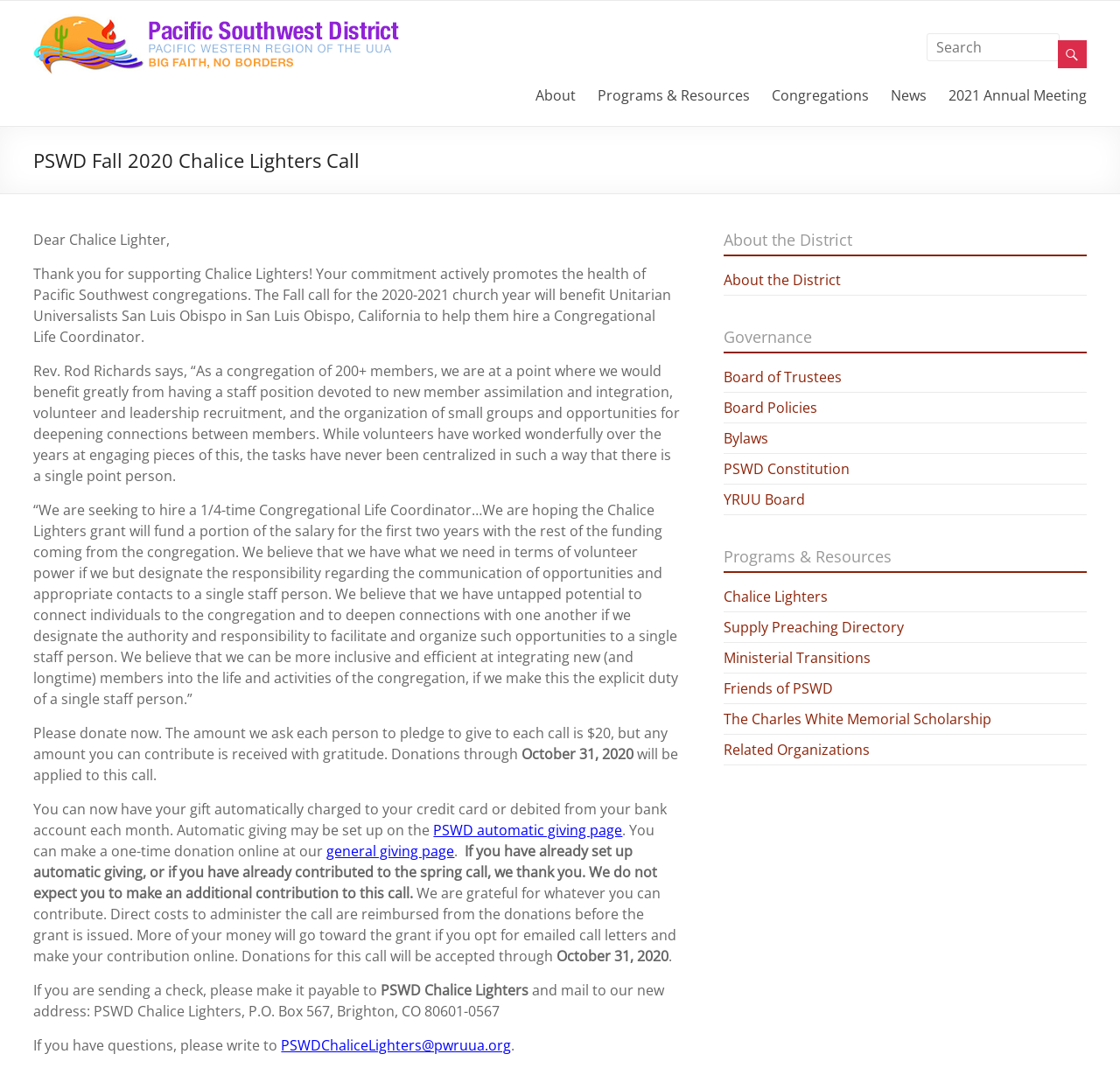Show the bounding box coordinates for the HTML element as described: "The Charles White Memorial Scholarship".

[0.646, 0.664, 0.885, 0.682]